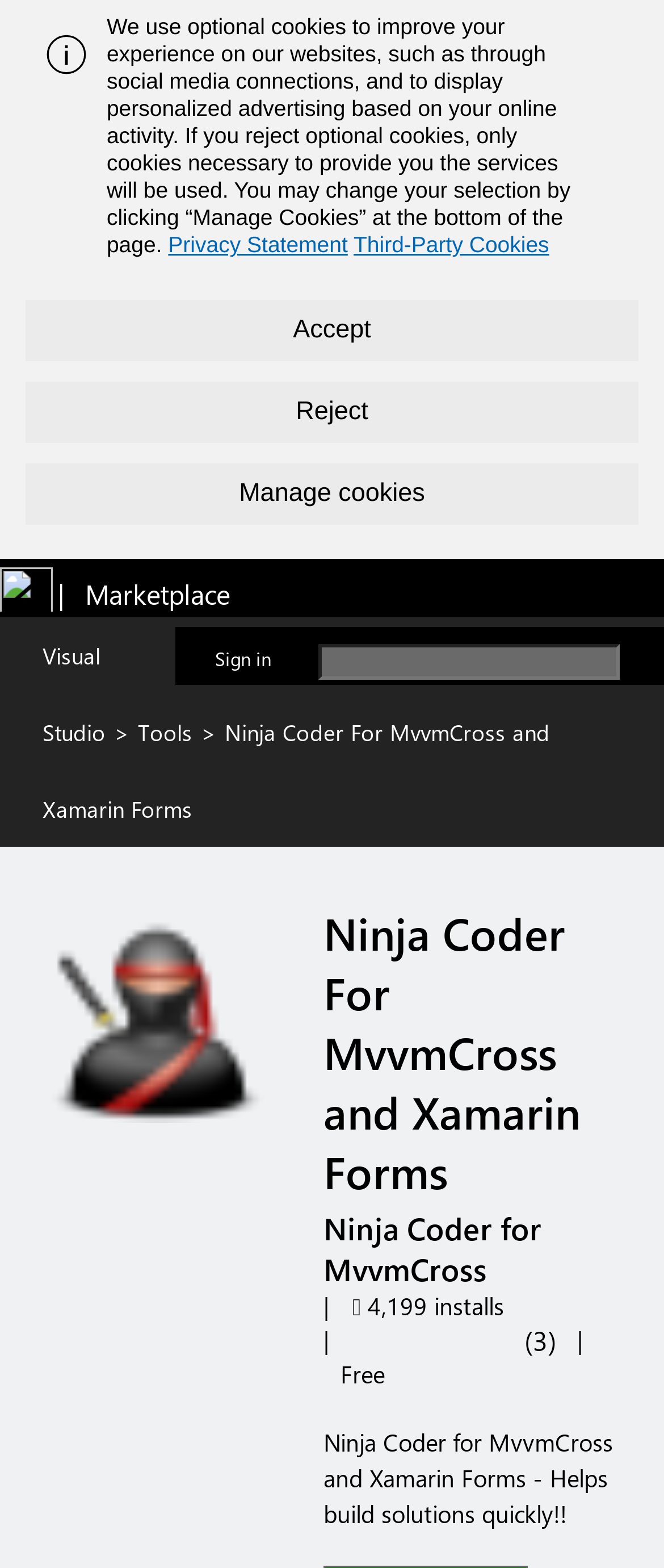Locate the bounding box coordinates of the element that needs to be clicked to carry out the instruction: "Read user reviews". The coordinates should be given as four float numbers ranging from 0 to 1, i.e., [left, top, right, bottom].

[0.487, 0.843, 0.859, 0.868]